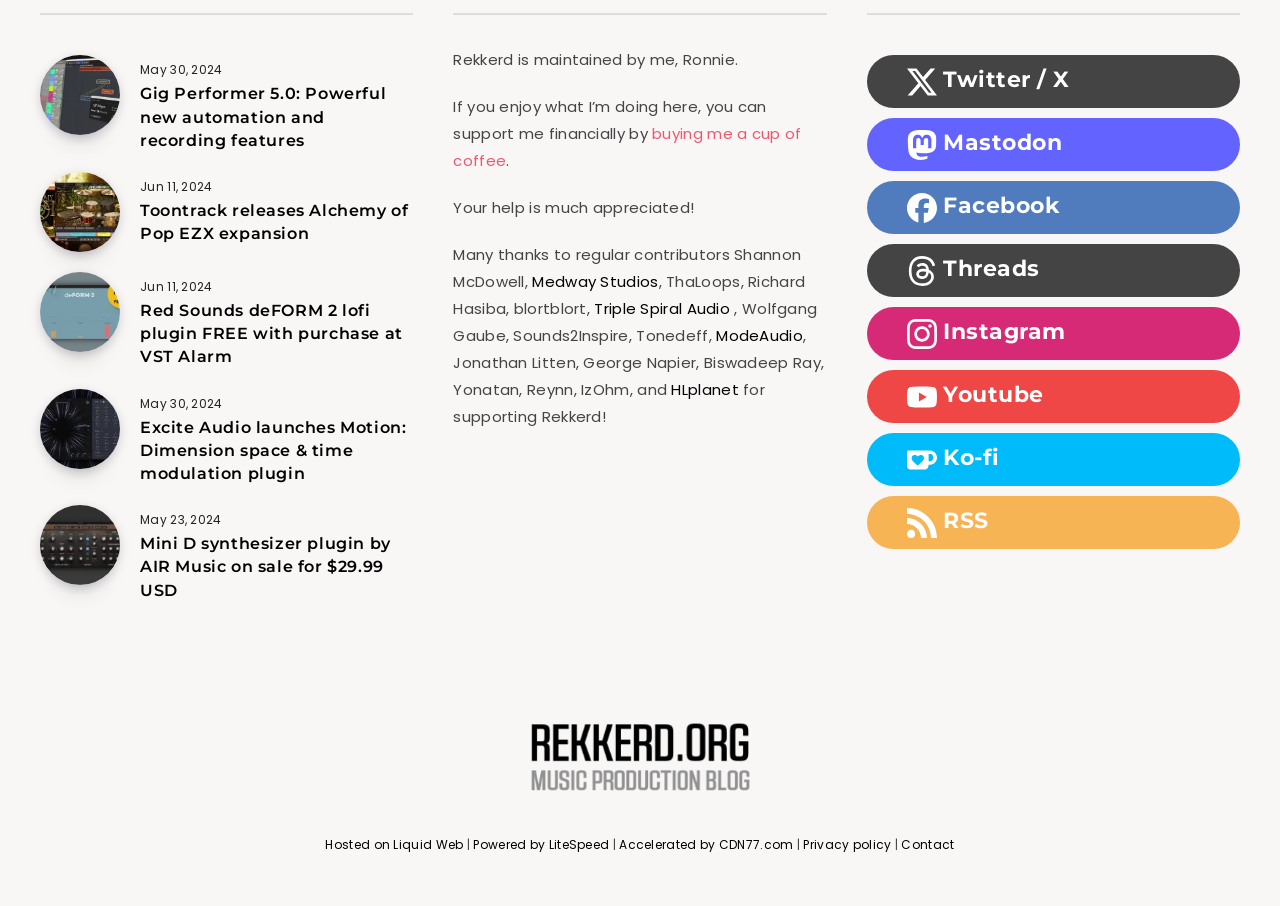Identify the bounding box for the UI element described as: "Bookstore". The coordinates should be four float numbers between 0 and 1, i.e., [left, top, right, bottom].

None